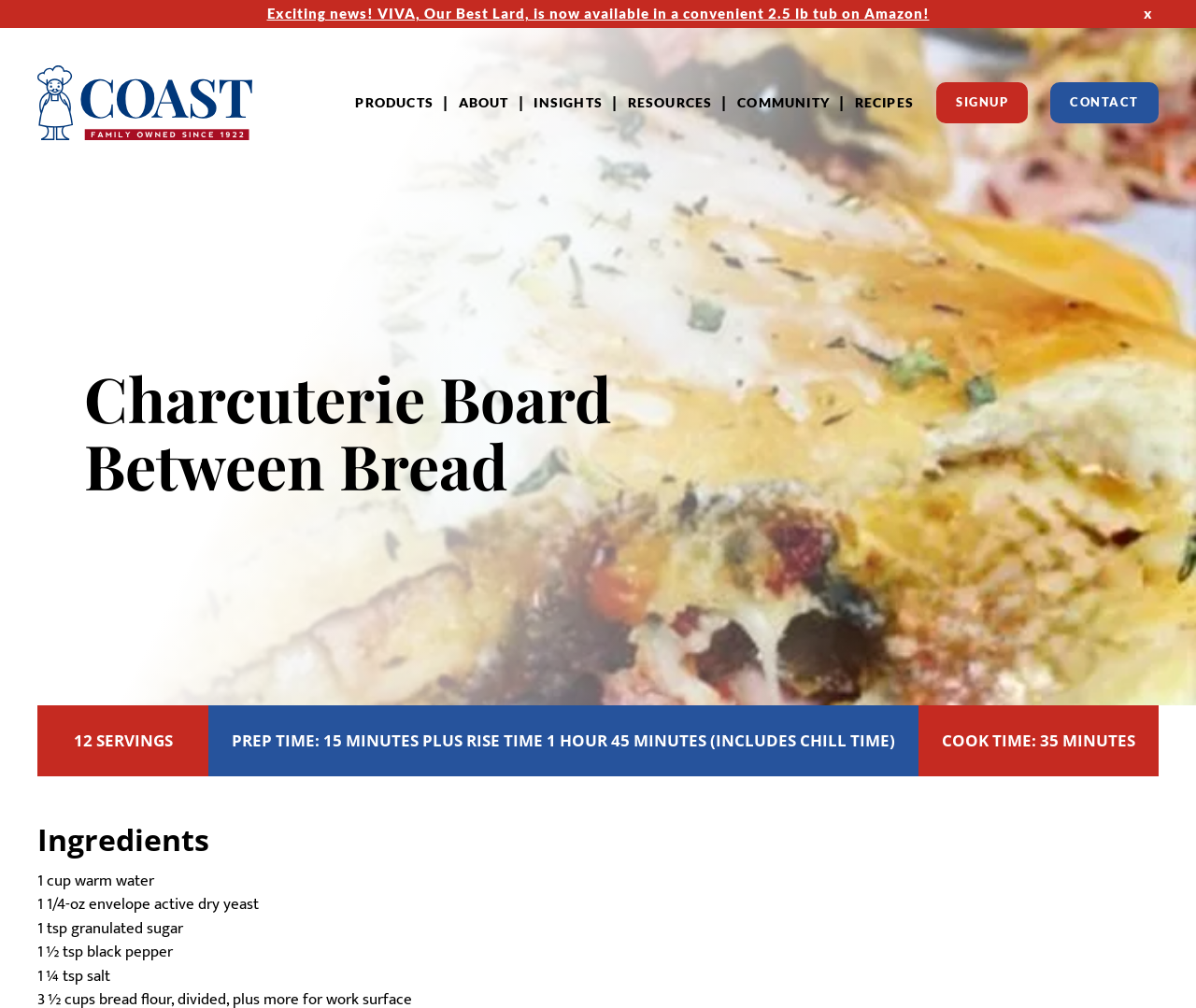Analyze the image and give a detailed response to the question:
What is the first ingredient listed?

I determined the answer by looking at the StaticText elements under the 'Ingredients' heading, and the first one is '1 cup warm water', so the first ingredient is warm water.